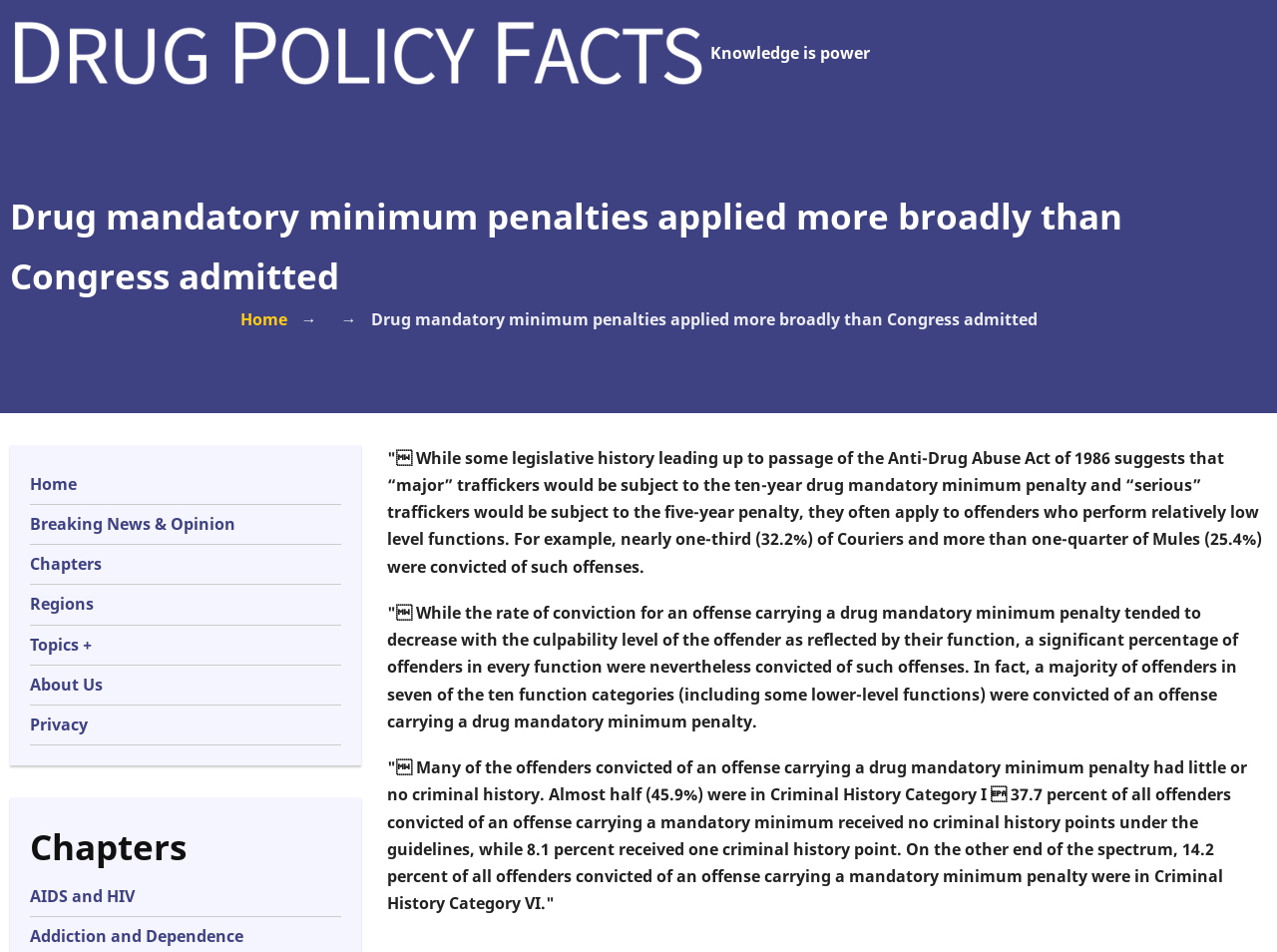Provide the bounding box coordinates of the HTML element this sentence describes: "Home". The bounding box coordinates consist of four float numbers between 0 and 1, i.e., [left, top, right, bottom].

[0.188, 0.324, 0.225, 0.347]